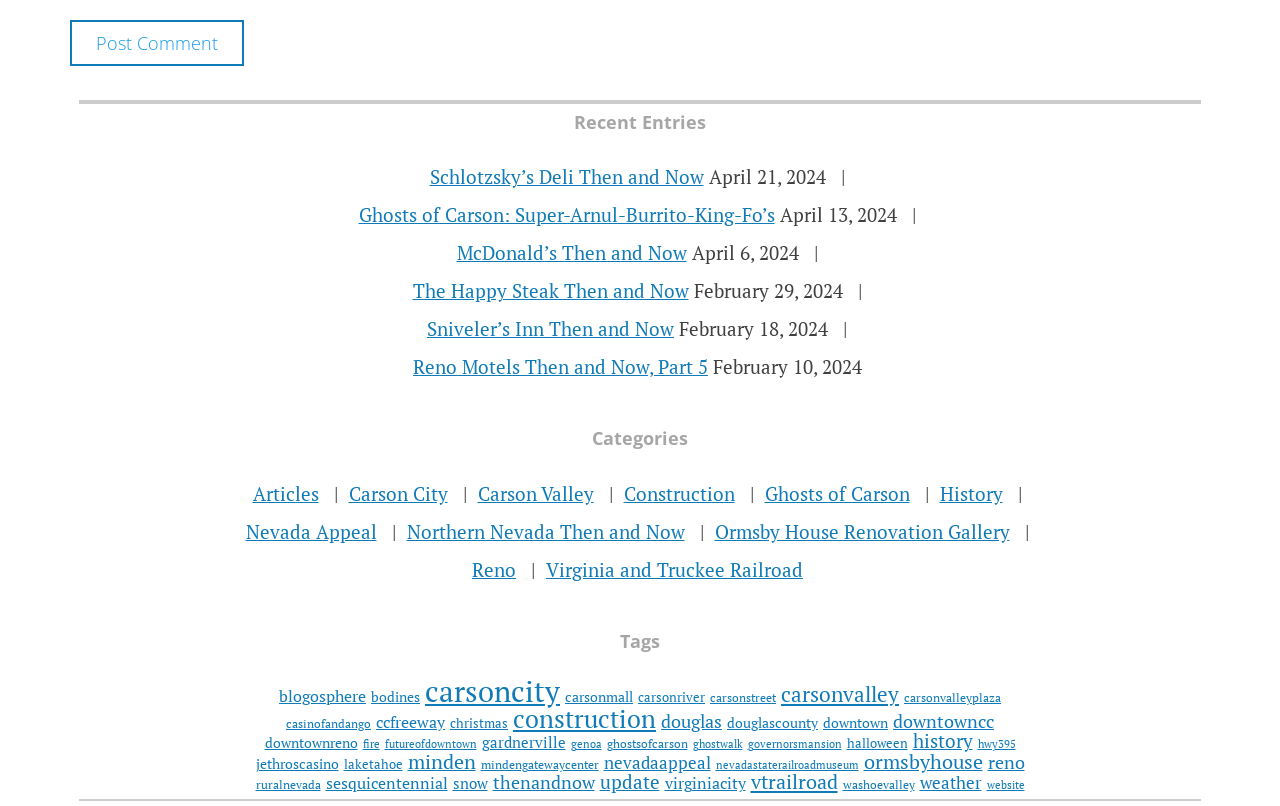Please identify the bounding box coordinates of the element that needs to be clicked to perform the following instruction: "View 'Schlotzsky’s Deli Then and Now' article".

[0.336, 0.204, 0.55, 0.235]